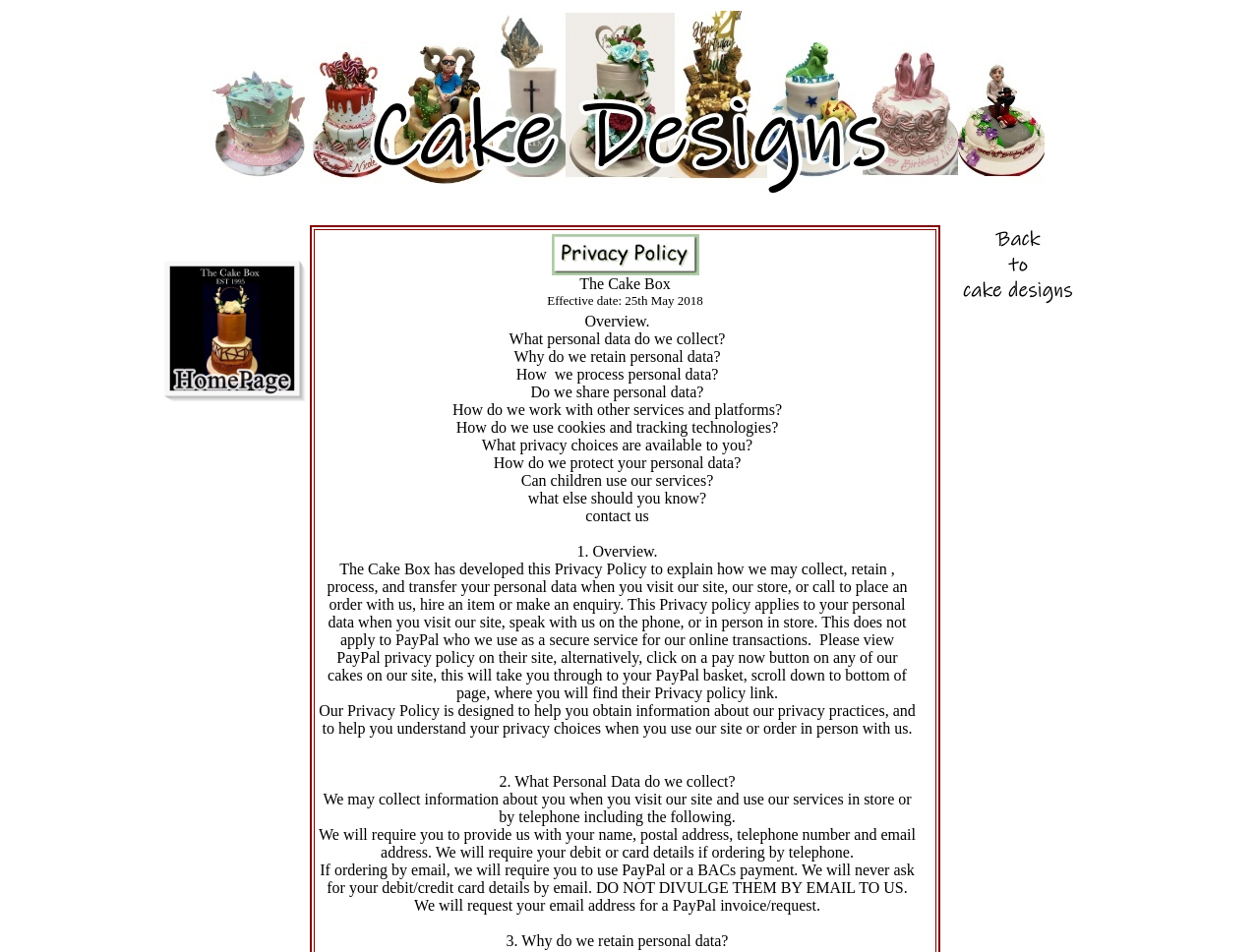What is the name of the company? Based on the image, give a response in one word or a short phrase.

The Cake Box